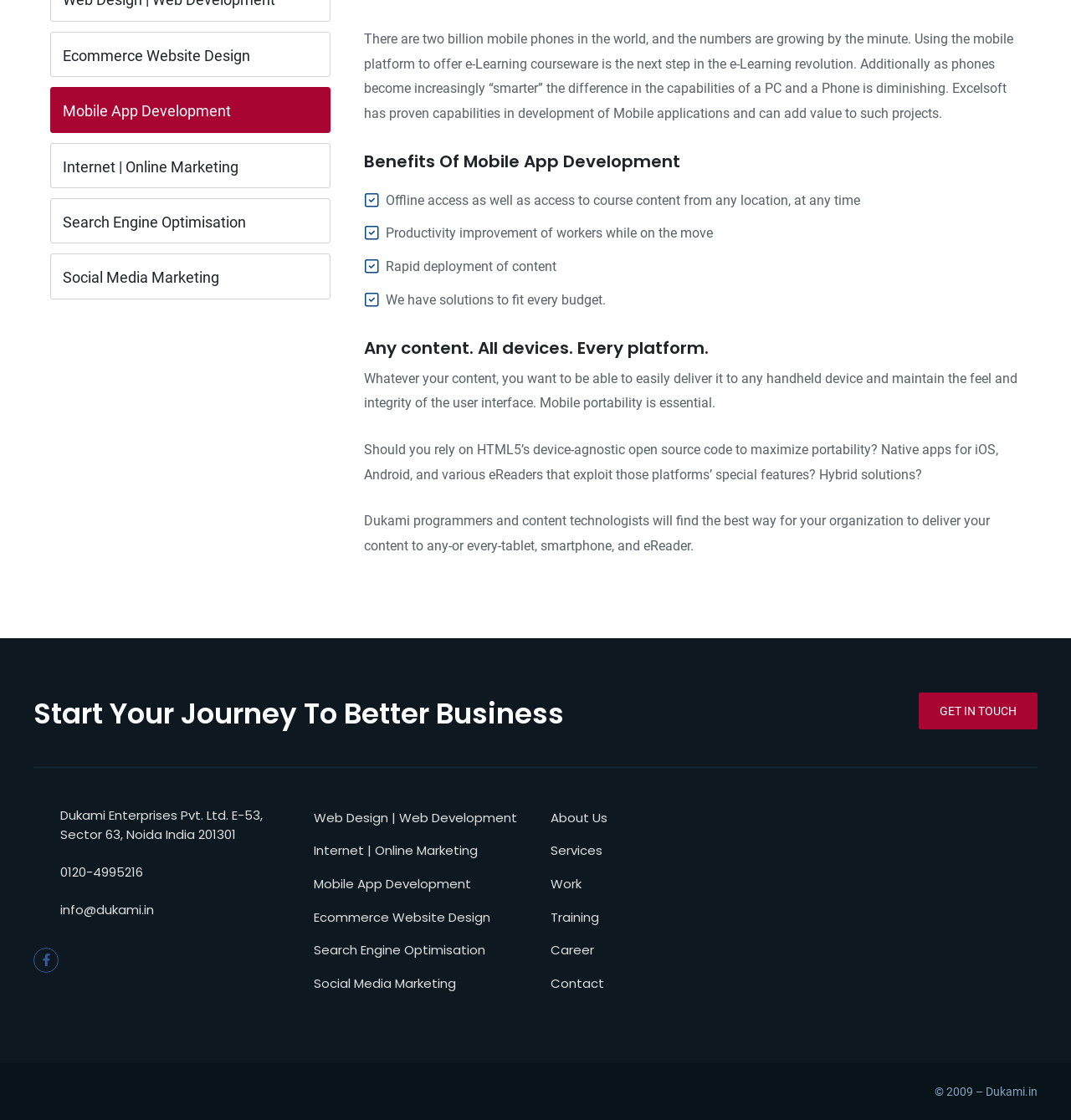Using the provided description Internet | Online Marketing, find the bounding box coordinates for the UI element. Provide the coordinates in (top-left x, top-left y, bottom-right x, bottom-right y) format, ensuring all values are between 0 and 1.

[0.293, 0.752, 0.446, 0.767]